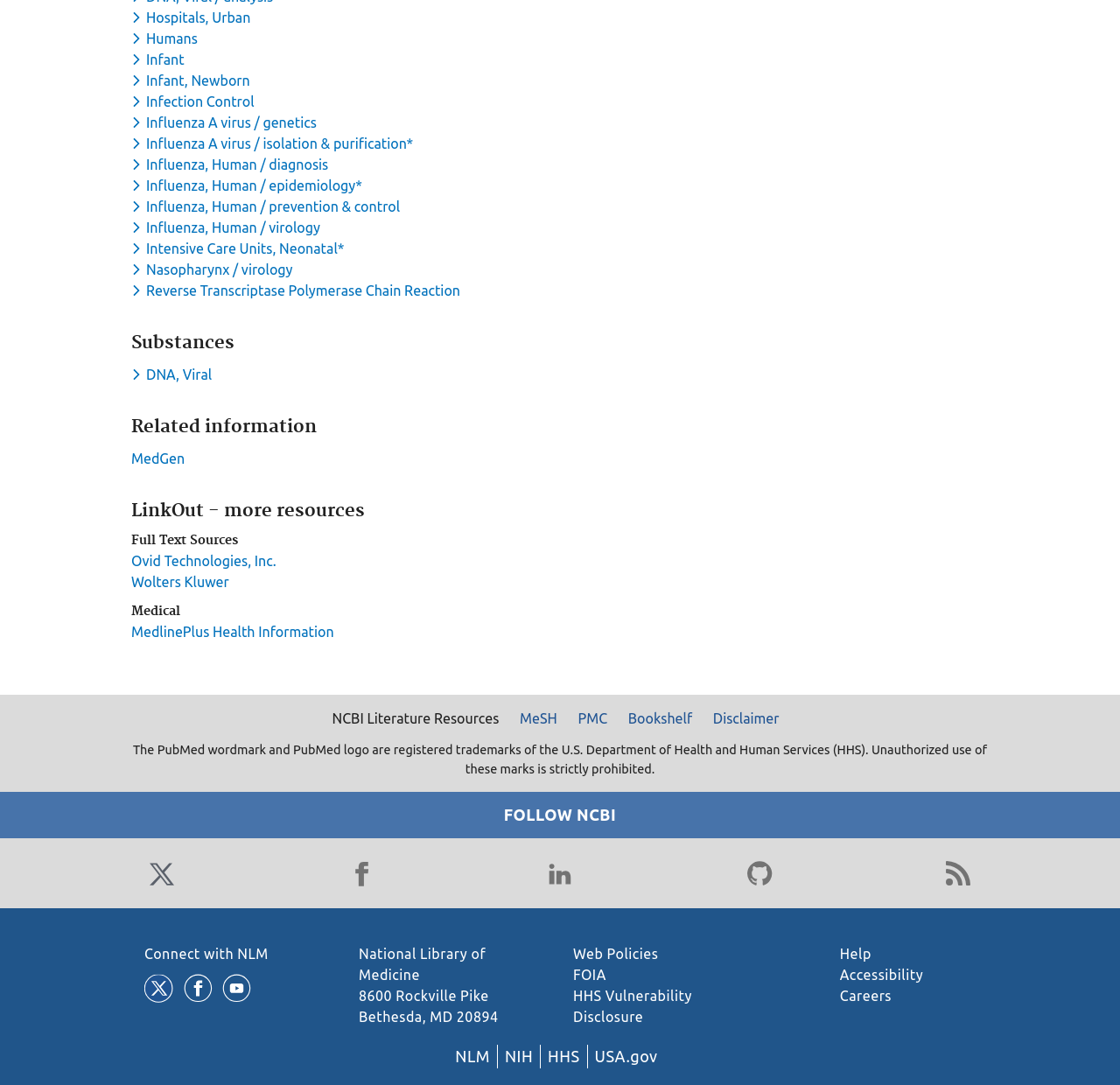What is the 'LinkOut - more resources' section for?
Analyze the screenshot and provide a detailed answer to the question.

The 'LinkOut - more resources' section appears to provide additional resources related to the main topic, including links to MedlinePlus Health Information and other medical resources.